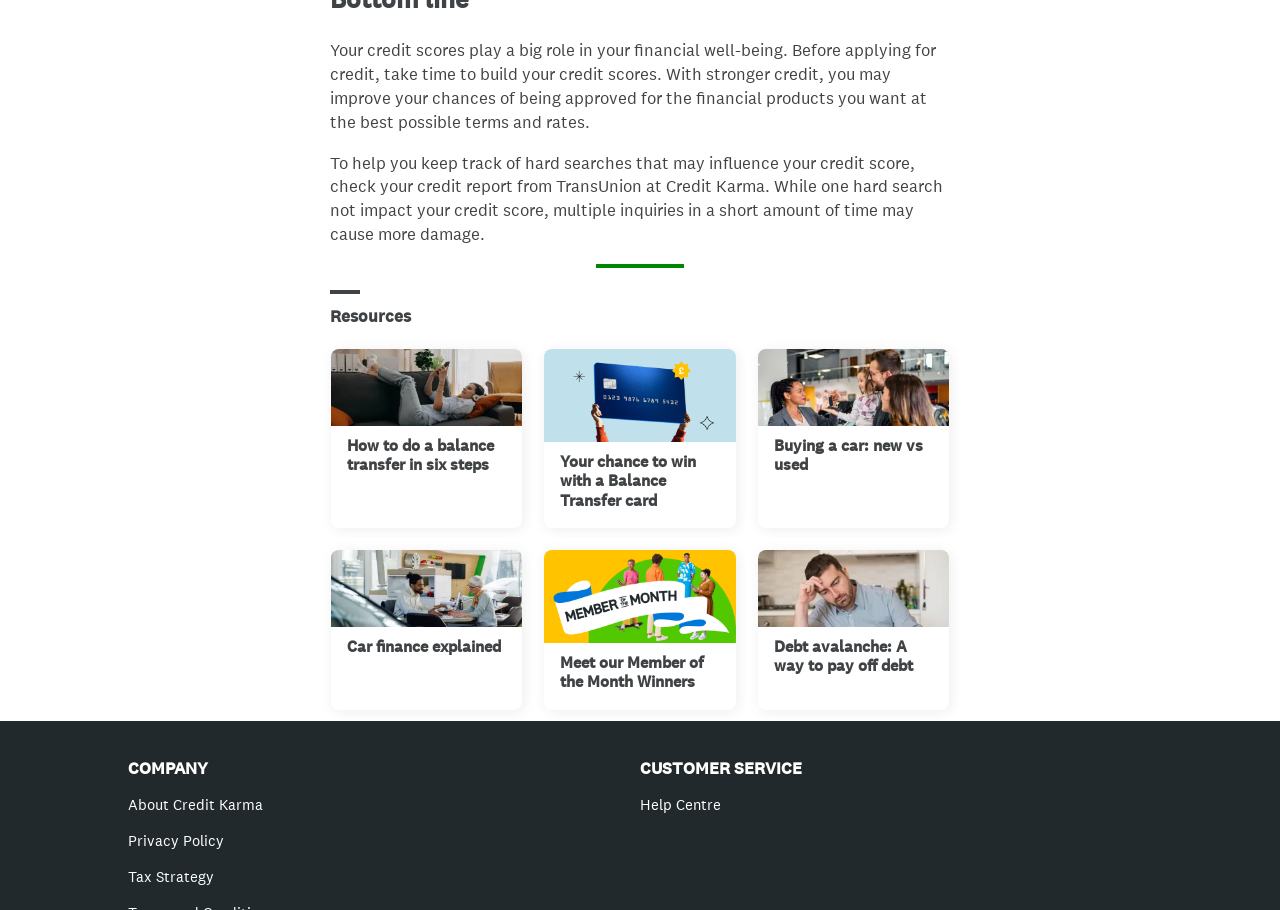What is the theme of the images on the webpage?
Based on the visual, give a brief answer using one word or a short phrase.

Financial situations